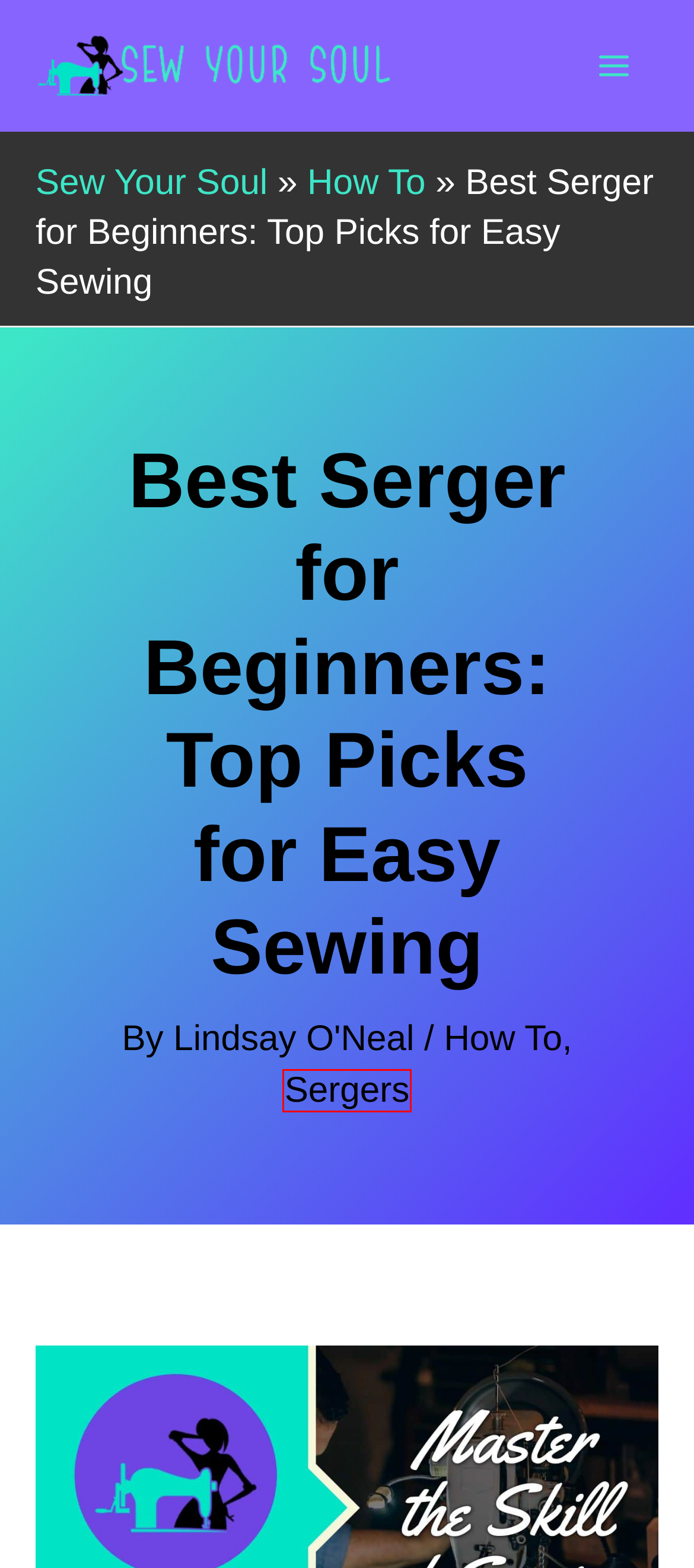Using the screenshot of a webpage with a red bounding box, pick the webpage description that most accurately represents the new webpage after the element inside the red box is clicked. Here are the candidates:
A. Privacy Policy - Sew Your Soul
B. Sergers Archives
C. About Sew Your Soul - Sew Your Soul
D. How To Archives
E. Lindsay O'Neal - Sew Your Soul
F. Sew Your Soul - Master The Skill Of Sewing
G. Resources - Sew Your Soul
H. Best Walking Foot Industrial Sewing Machines For Heavy Duty Sewing - Sew Your Soul

B